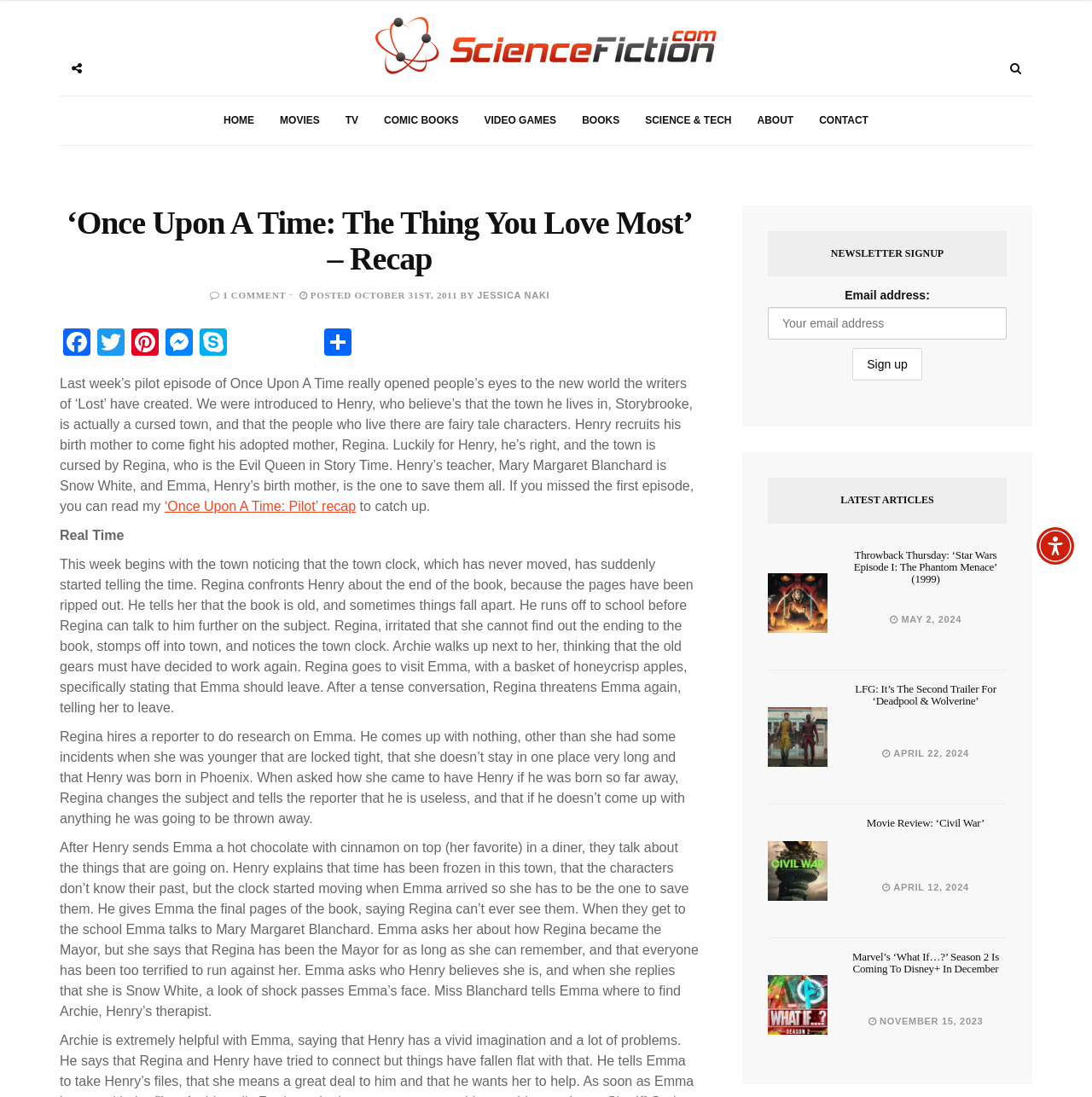What is the name of the town where the story takes place?
Based on the image, answer the question with as much detail as possible.

The recap mentions that the town where the story takes place is Storybrooke, which is a cursed town where the people who live there are fairy tale characters.